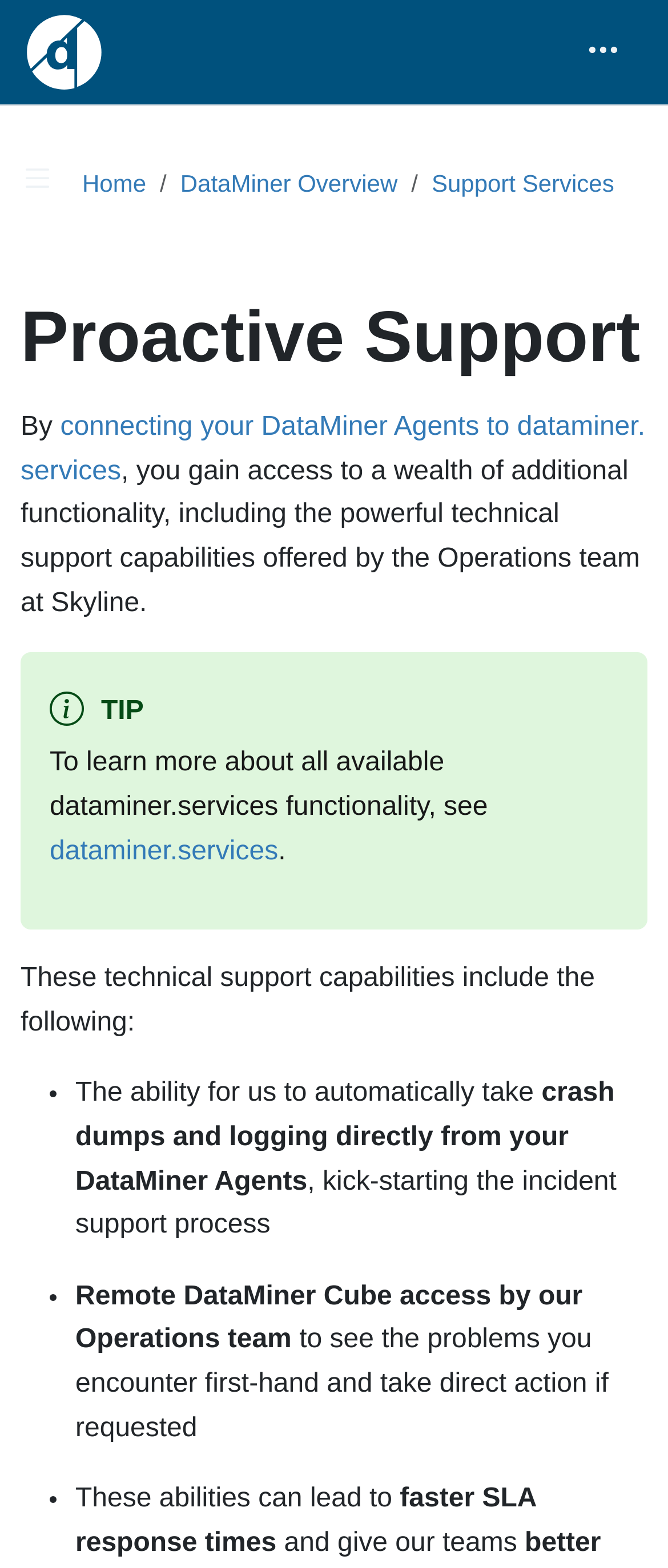Give a detailed account of the webpage.

The webpage is about Proactive Support in DataMiner Docs. At the top left, there is a link, and on the top right, a button labeled "Toggle navigation" that controls a navigation panel. 

Below the top section, there is a navigation panel with three links: "Home", "Data Miner Overview", and "Support Services". 

The main content of the page is divided into sections. The first section has a heading "Proactive Support" and describes the benefits of connecting Data Miner Agents to dataminer.services, including access to additional functionality and technical support capabilities offered by the Operations team at Skyline. 

Below this section, there is a tip section with a heading and a link to learn more about dataminer.services functionality. 

The next section lists the technical support capabilities, including the ability to automatically take crash dumps and logging, remote DataMiner Cube access, and faster SLA response times. Each capability is marked with a bullet point.